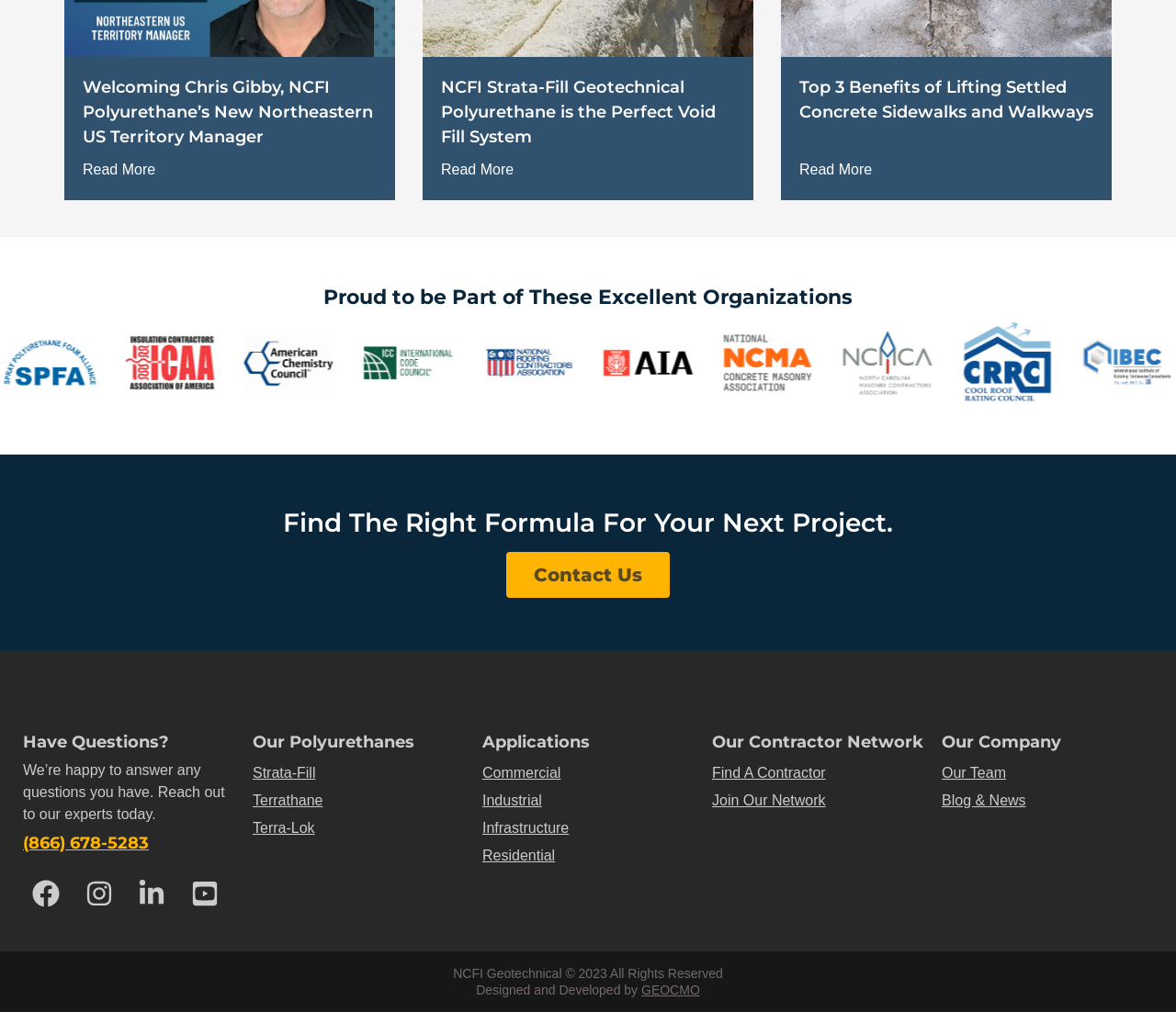What are the three types of polyurethanes mentioned on the webpage?
Please provide a comprehensive answer based on the visual information in the image.

The answer can be found in the section 'Our Polyurethanes' where it lists the three types of polyurethanes.